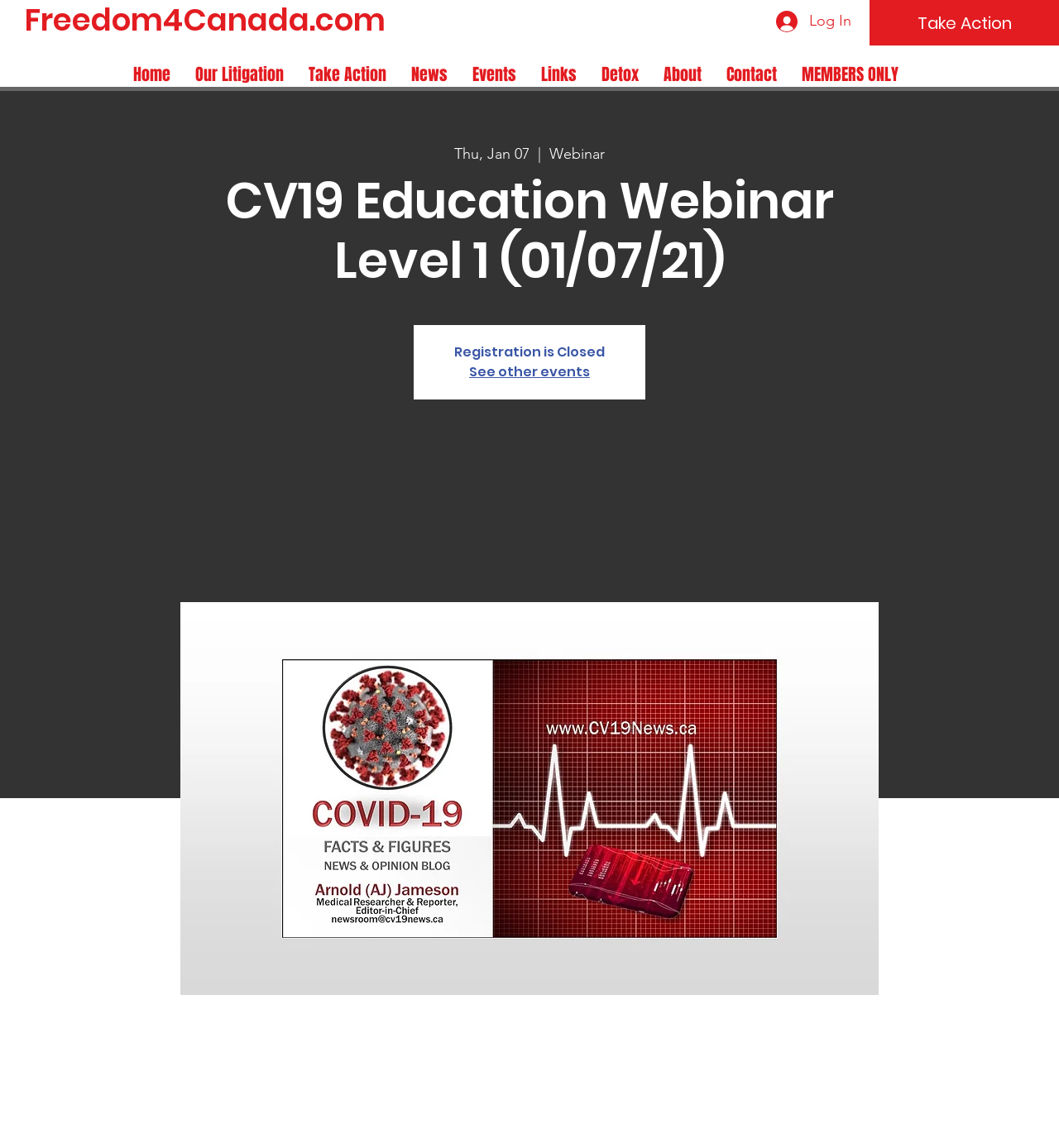Generate a thorough caption that explains the contents of the webpage.

This webpage is about a CV19 education webinar, specifically Level 1, which took place on January 7, 2021. At the top left, there is a link to "Freedom4Canada.com". On the top right, there are three elements: a "Take Action" link, a "Log In" button with a small image beside it, and a navigation menu labeled "Site". 

The navigation menu has eight links: "Home", "Our Litigation", "Take Action", "News", "Events", "Links", "Detox", and "About", followed by a "Contact" link and a "MEMBERS ONLY" section. Below the navigation menu, there is a heading that reads "CV19 Education Webinar Level 1 (01/07/21)". 

On the left side of the page, there is a large image related to the webinar. Below the heading, there are two lines of text: "Thu, Jan 07" and "Registration is Closed". A "See other events" link is placed below the text.